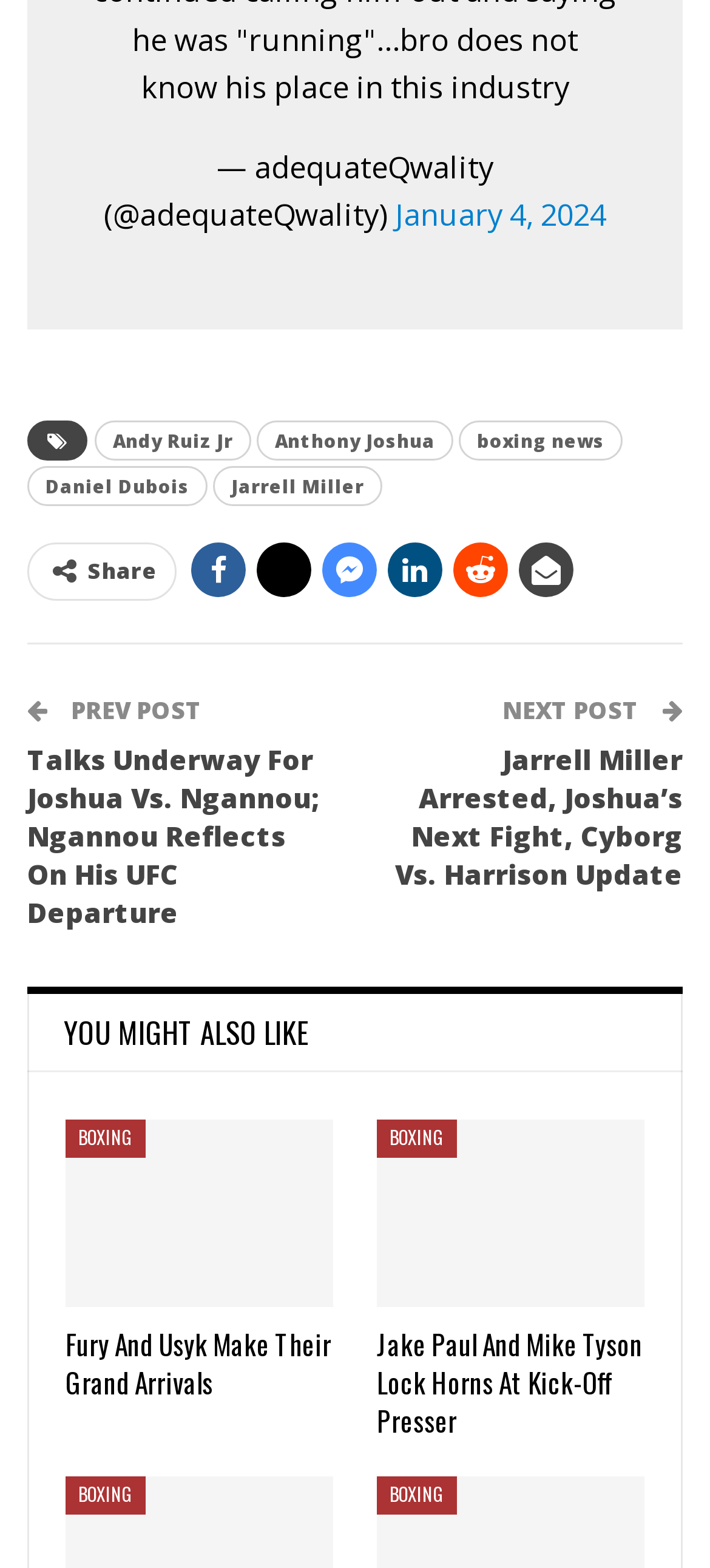Could you specify the bounding box coordinates for the clickable section to complete the following instruction: "View the next post"?

[0.708, 0.443, 0.908, 0.464]